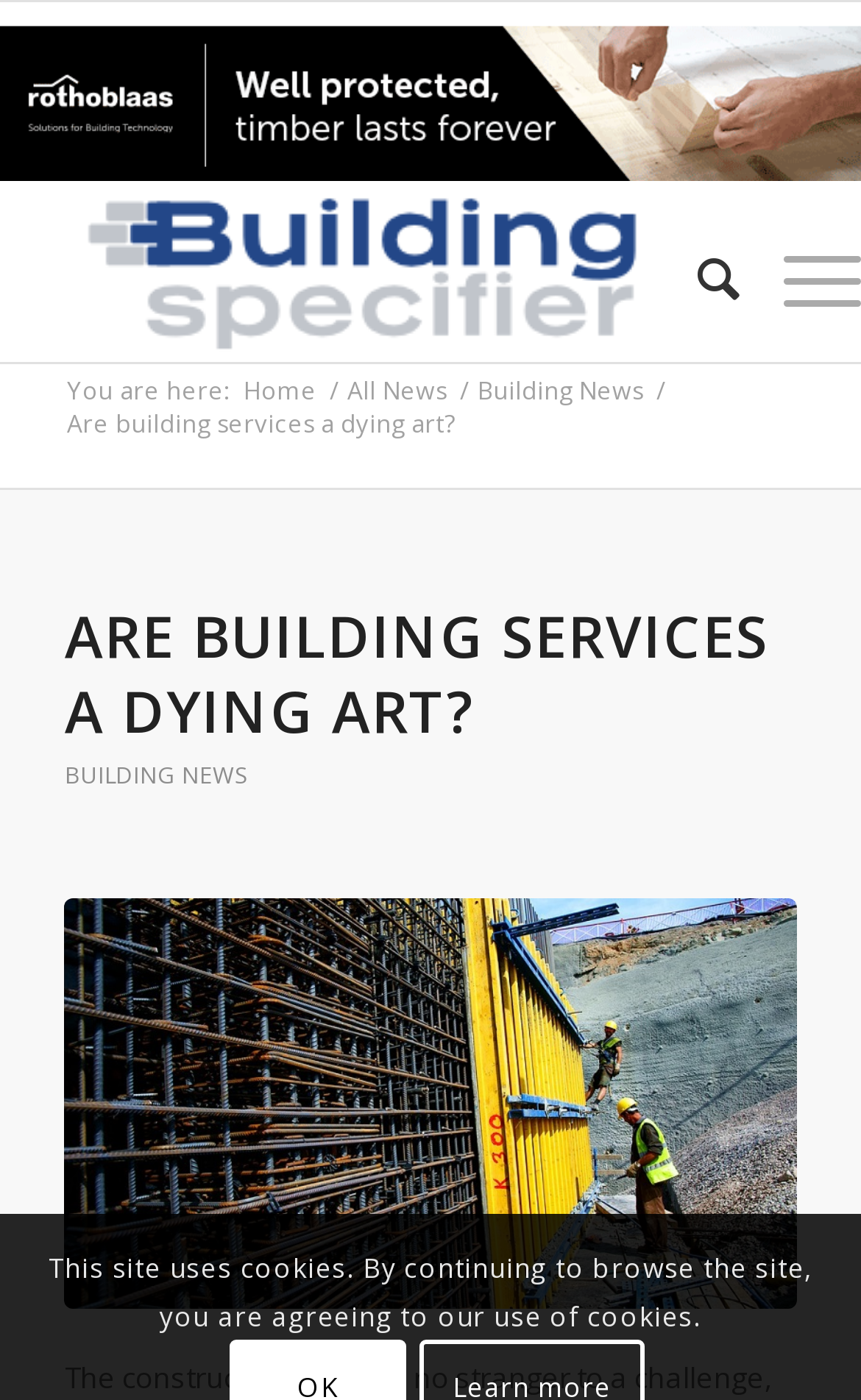Provide the bounding box coordinates for the UI element that is described as: "Building News".

[0.547, 0.267, 0.754, 0.291]